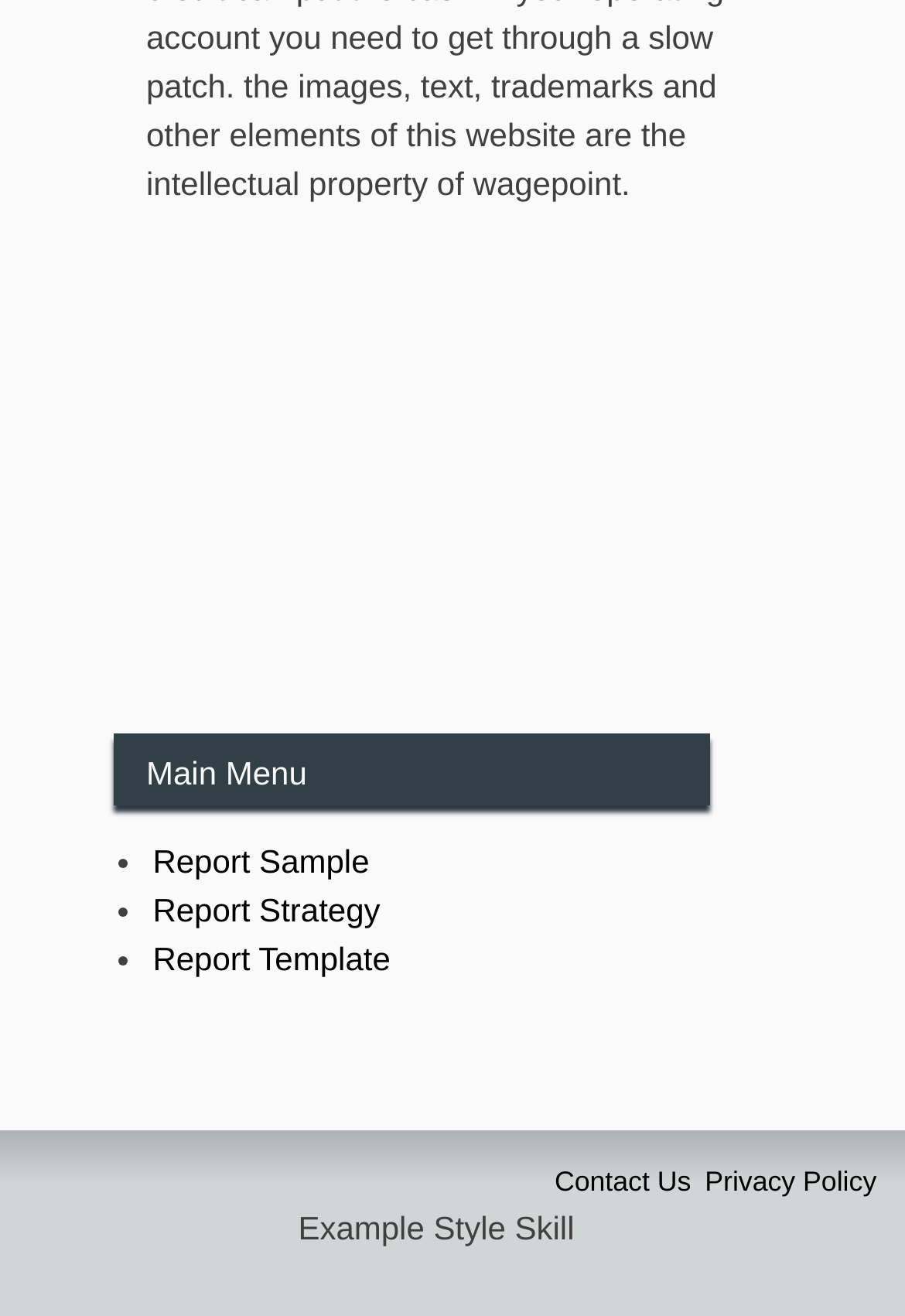Extract the bounding box coordinates for the described element: "Privacy Policy". The coordinates should be represented as four float numbers between 0 and 1: [left, top, right, bottom].

[0.779, 0.885, 0.969, 0.91]